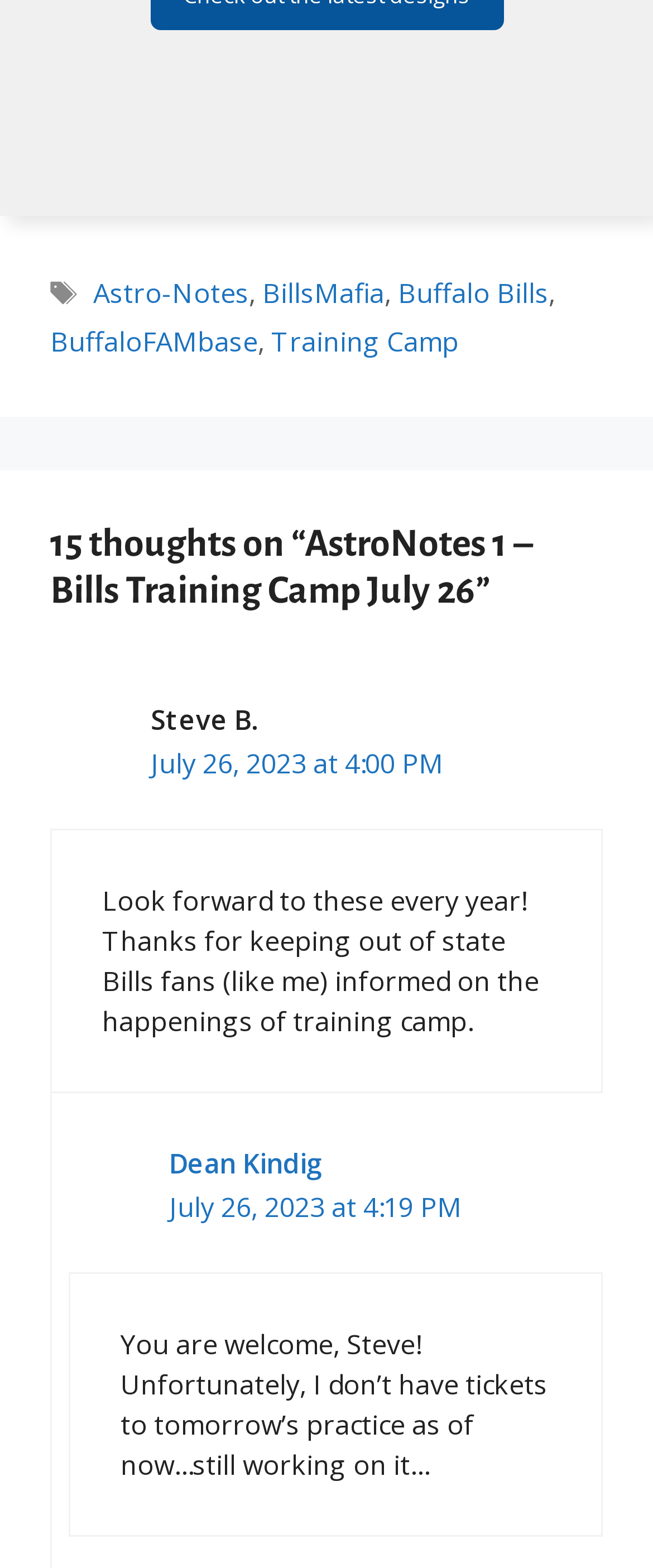Find the bounding box coordinates for the area that should be clicked to accomplish the instruction: "Click on the 'July 26, 2023 at 4:00 PM' link".

[0.231, 0.475, 0.679, 0.499]